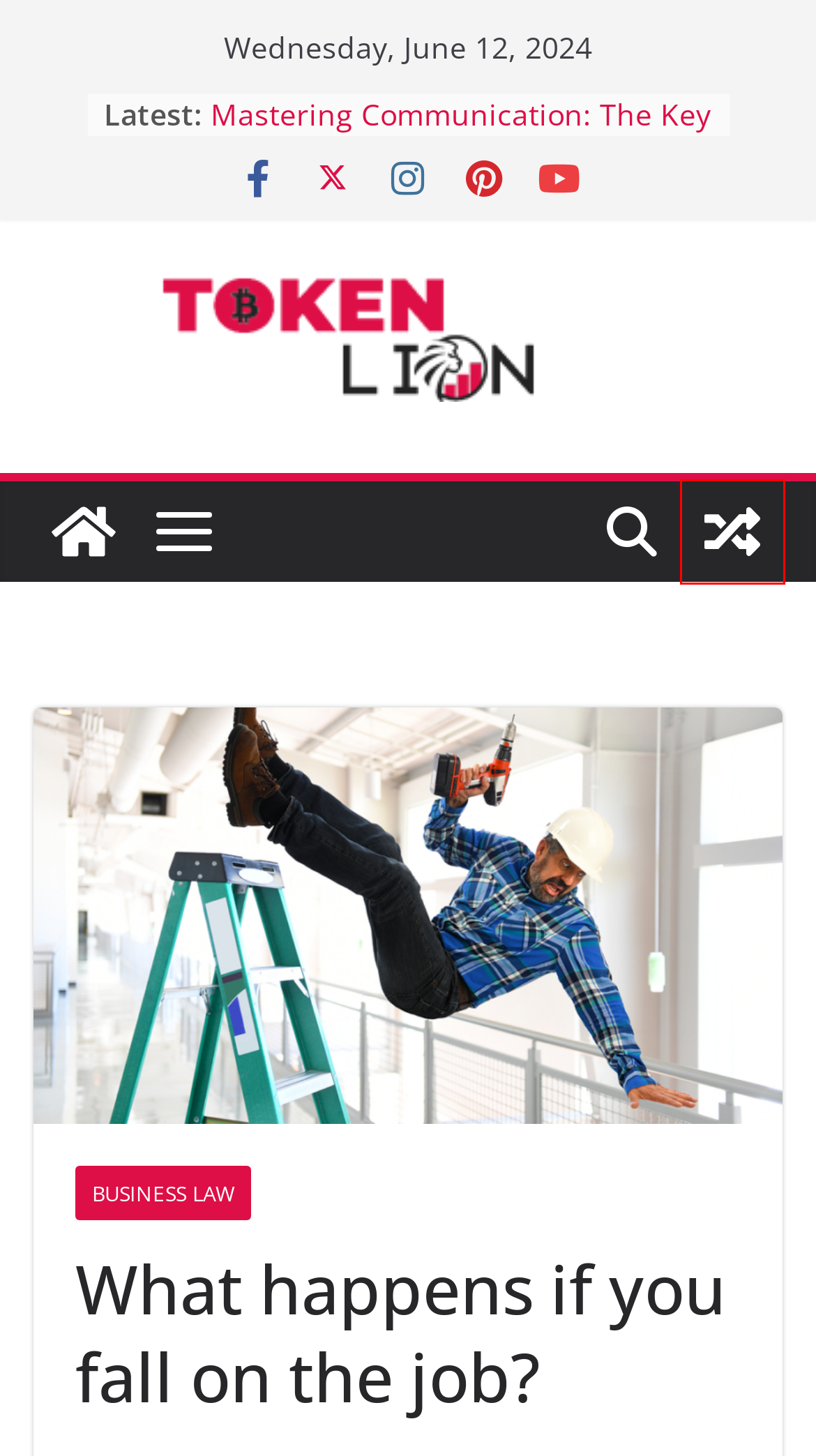A screenshot of a webpage is given with a red bounding box around a UI element. Choose the description that best matches the new webpage shown after clicking the element within the red bounding box. Here are the candidates:
A. Off-Grid Solar Solutions: How to Build a Reliable System - Token Lion
B. Mastering Communication: The Key to Success in the Business World
C. Revolutionizing Connectivity: The Impact of Telecommunication on Business
D. Business Law Archives - Token Lion
E. March 2023 - Token Lion
F. Do You Know These 5 Factors Which Influence Your Car Insurance Premium? - Token Lion
G. 3 Vital Reasons To Save Energy Beyond Reducing Your Monthly Bills - Token Lion
H. Token Lion | Business Blog

F